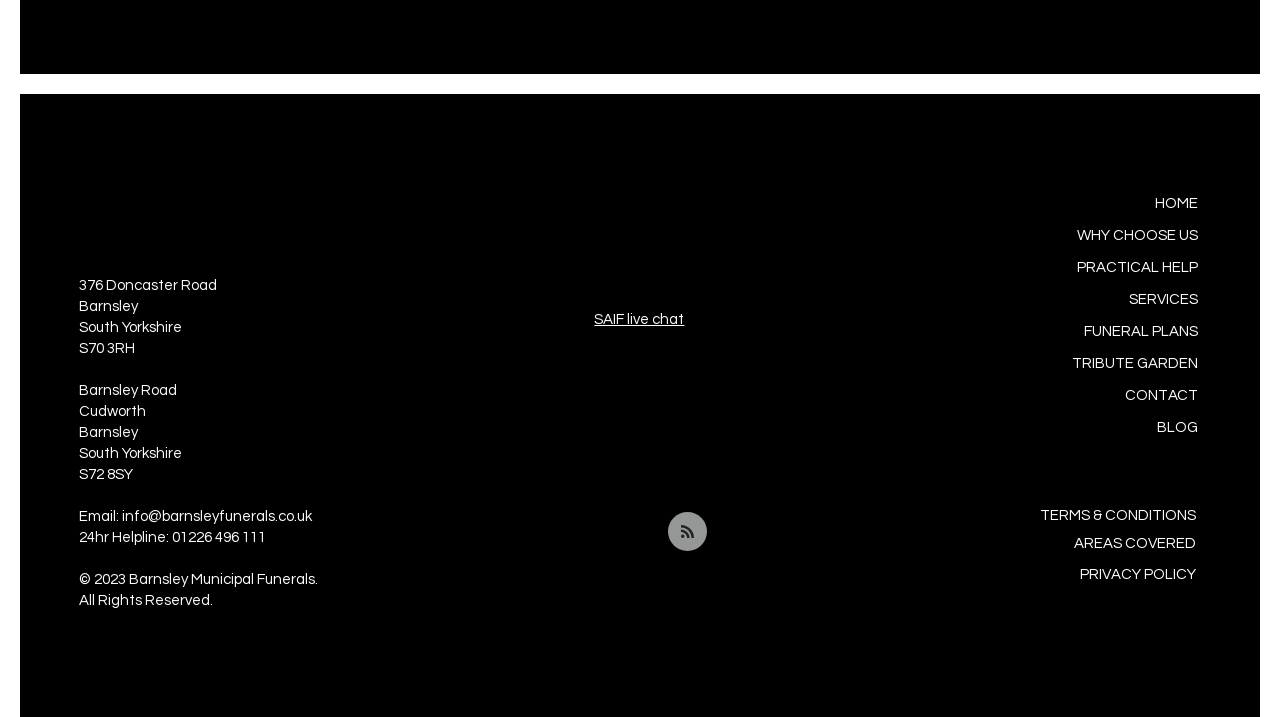What is the name of the logo in the top-right corner?
From the image, provide a succinct answer in one word or a short phrase.

BIFD Logo